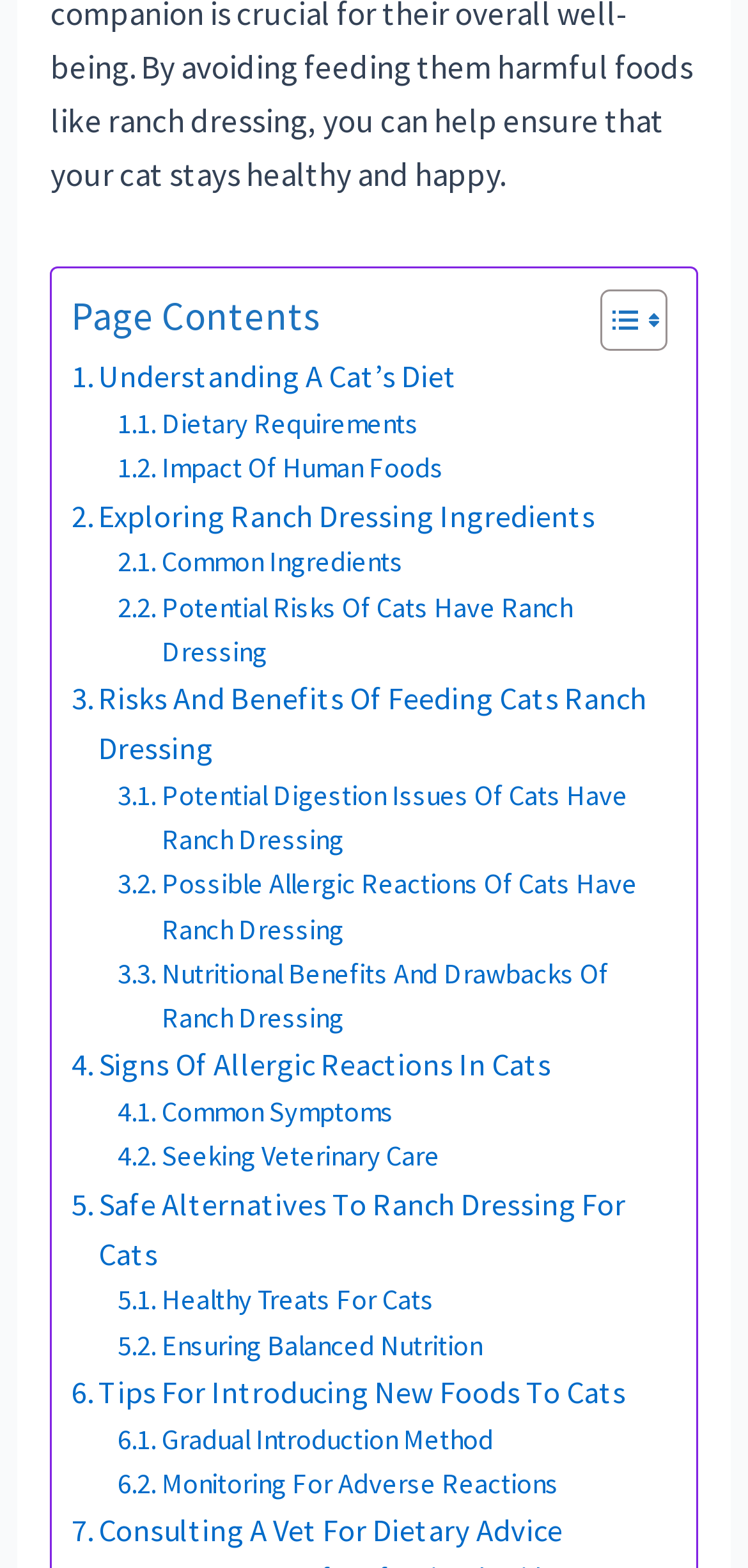What is the main topic of this webpage?
Look at the image and provide a detailed response to the question.

Based on the links and text on the webpage, it appears that the main topic is related to a cat's diet, including what they can and cannot eat, and how to ensure they receive proper nutrition.